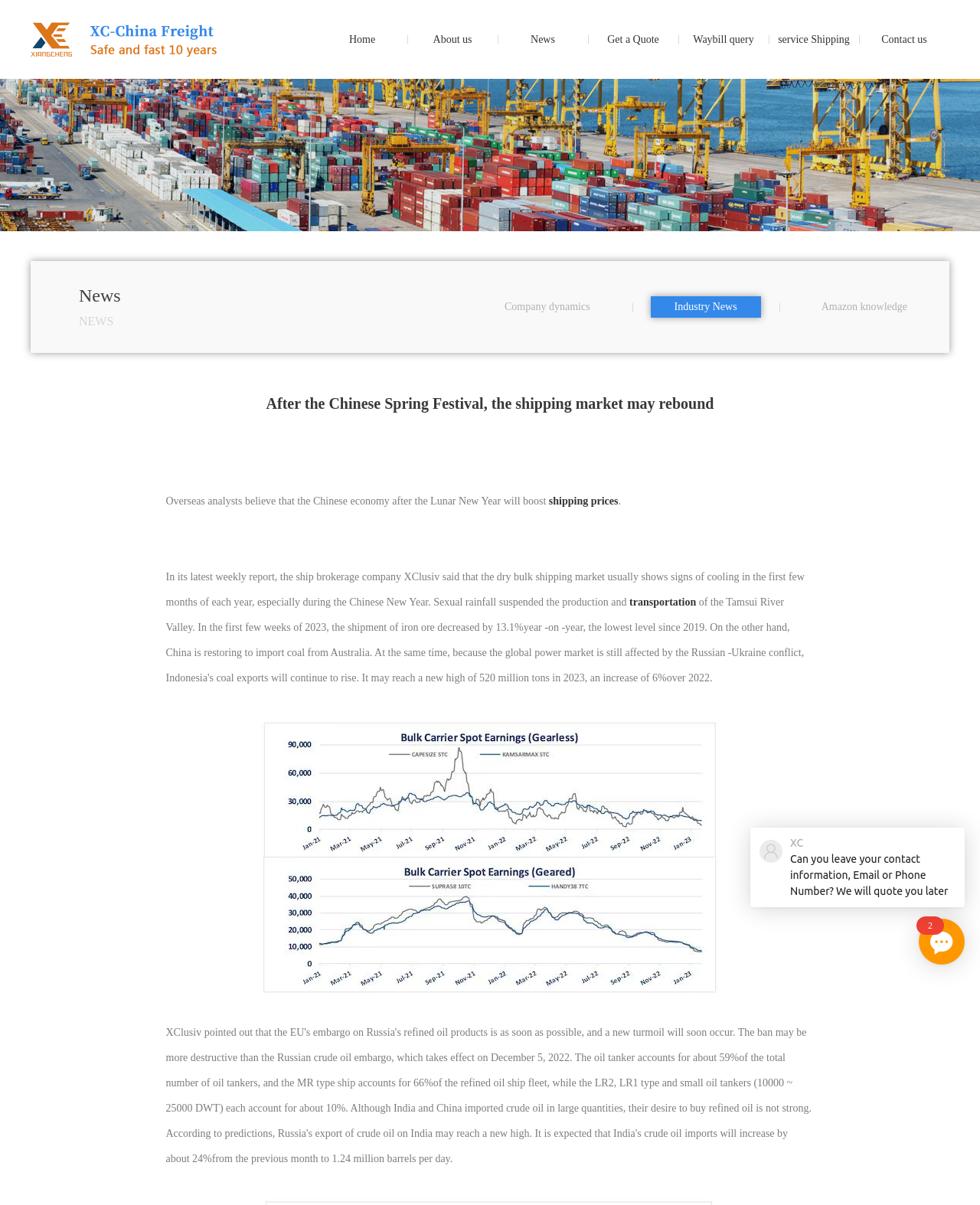What is the purpose of the 'Get a Quote' link?
Analyze the screenshot and provide a detailed answer to the question.

The 'Get a Quote' link is likely used to request a shipping quote from the company, as it is placed alongside other links related to shipping services.